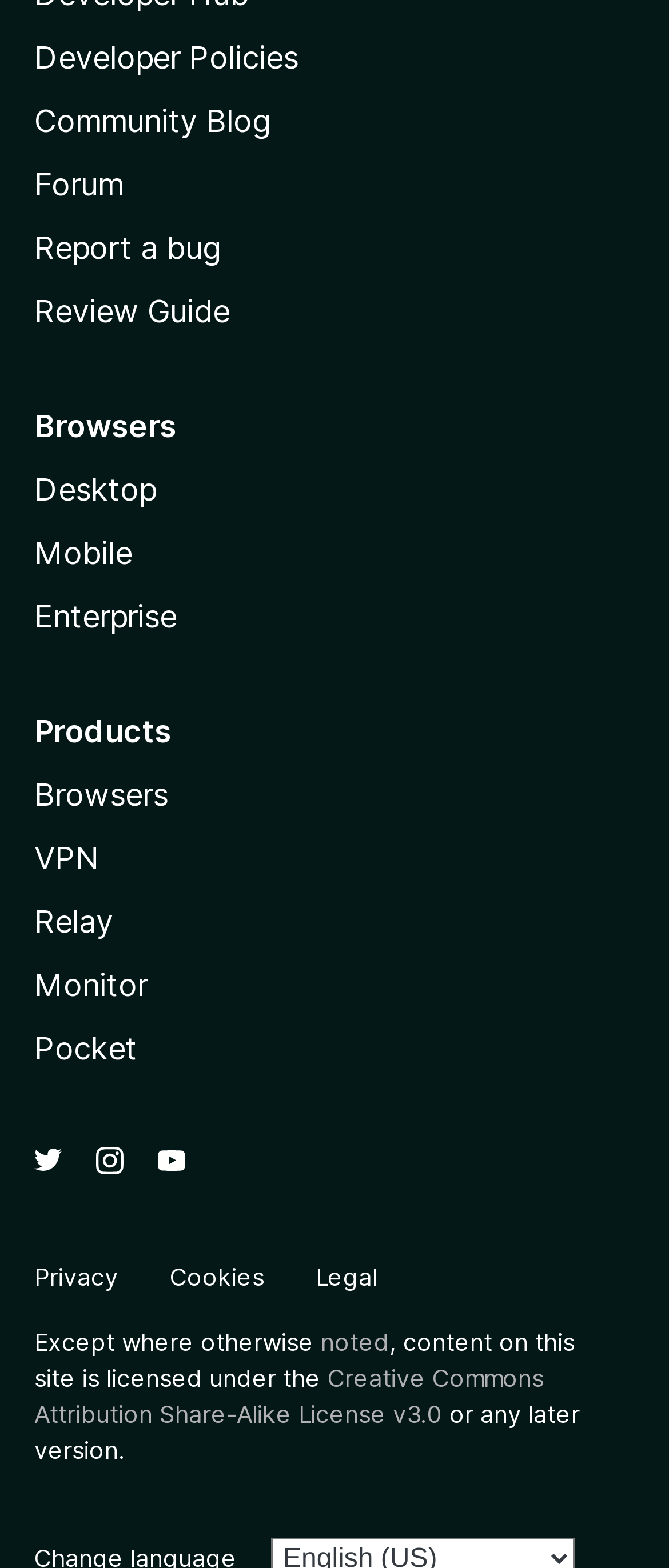Answer the following in one word or a short phrase: 
How many categories are listed under 'Products'?

5